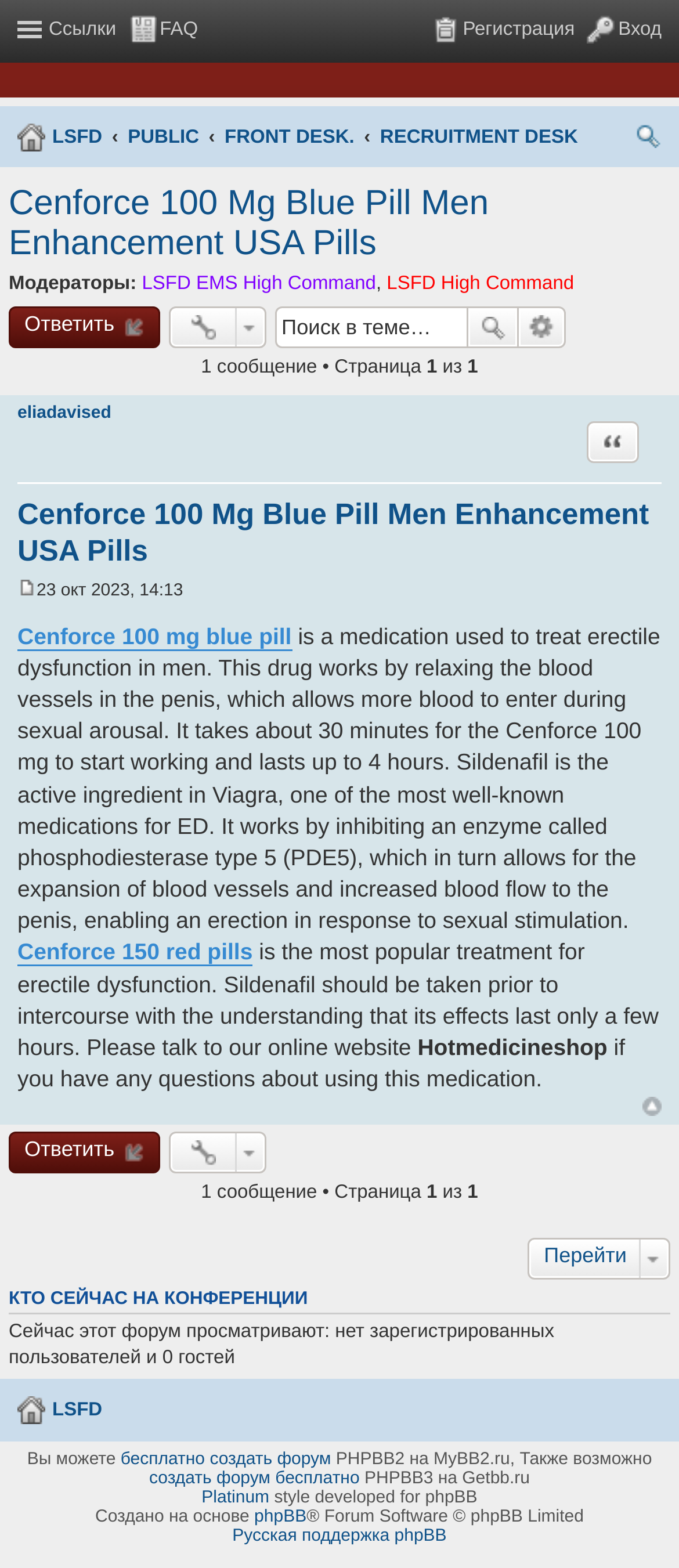What is the active ingredient in Viagra?
Using the image provided, answer with just one word or phrase.

Sildenafil